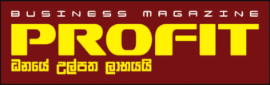What is the focus of the magazine?
Look at the image and answer the question using a single word or phrase.

Business